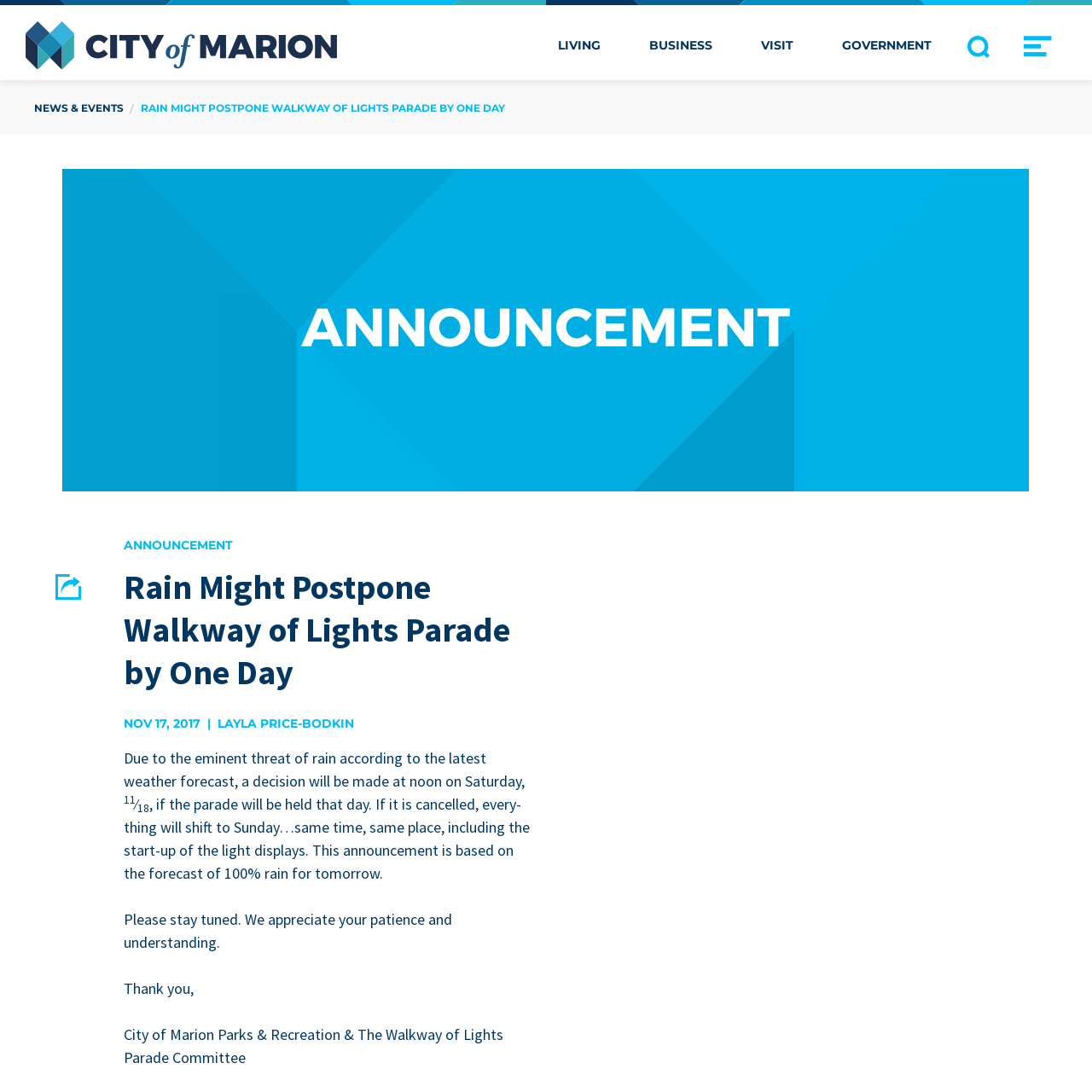Please specify the coordinates of the bounding box for the element that should be clicked to carry out this instruction: "Open the NEWS & EVENTS page". The coordinates must be four float numbers between 0 and 1, formatted as [left, top, right, bottom].

[0.025, 0.073, 0.12, 0.123]